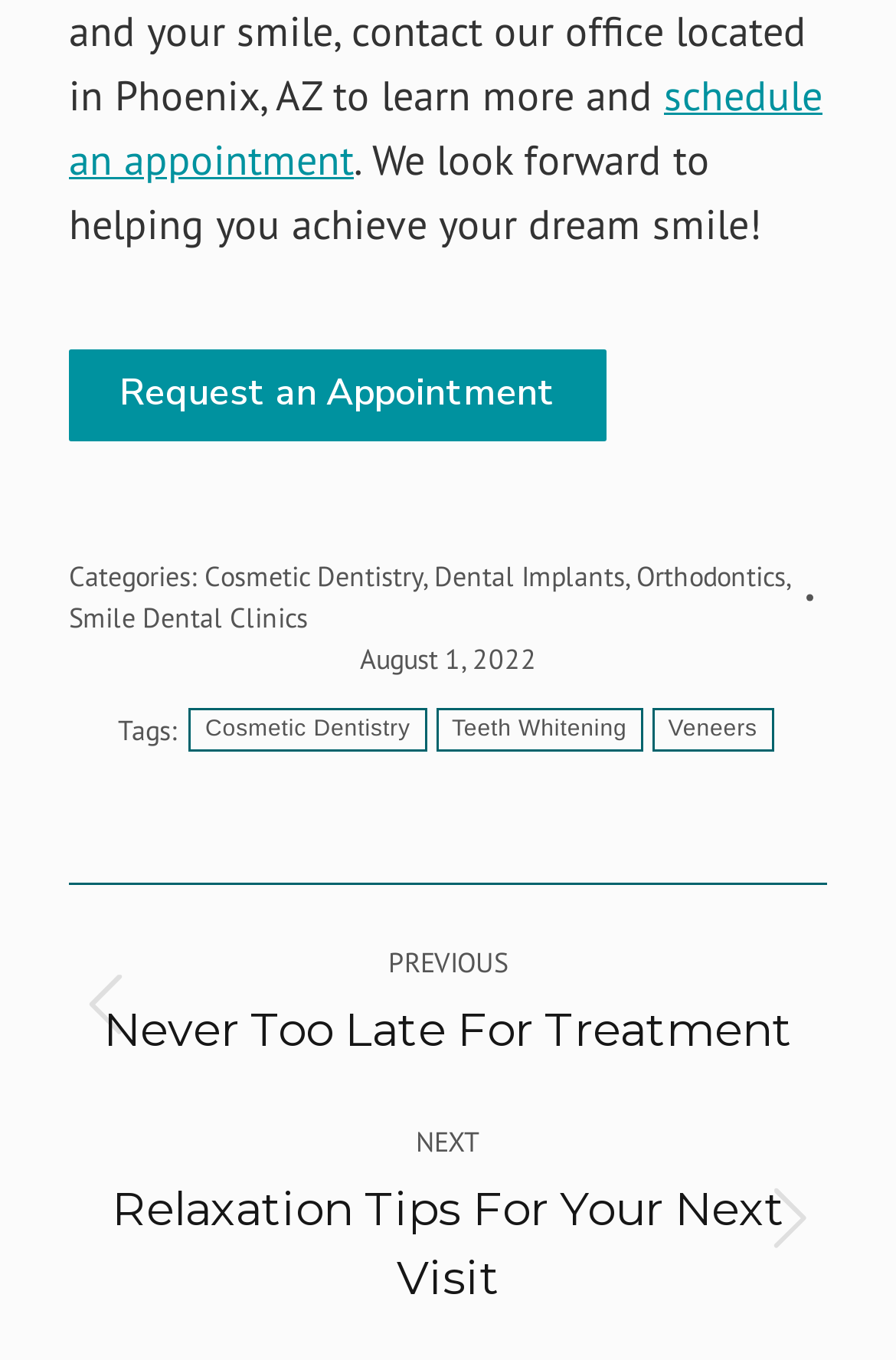Locate the bounding box coordinates of the segment that needs to be clicked to meet this instruction: "read previous post".

[0.077, 0.693, 0.923, 0.783]